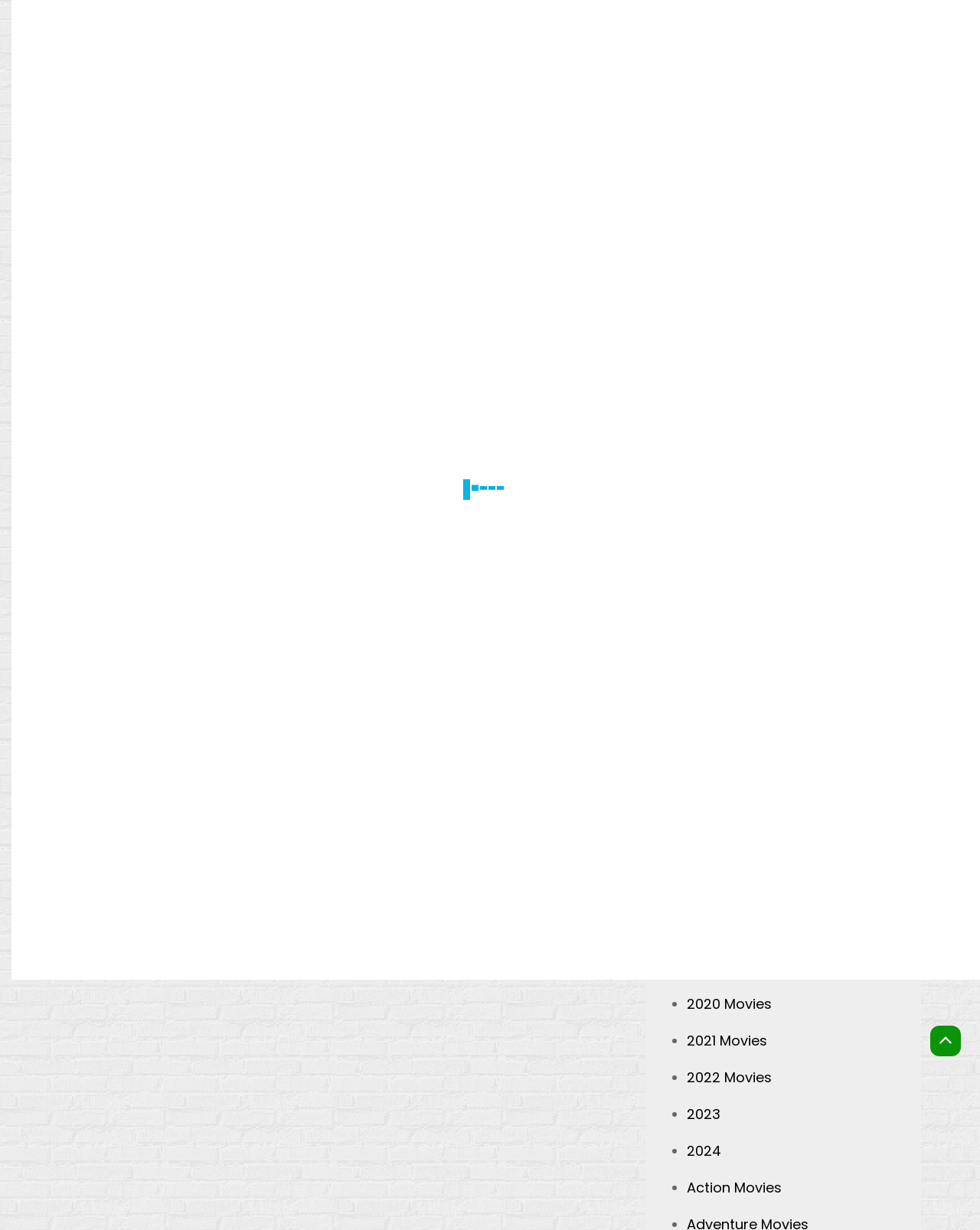Locate the bounding box coordinates of the element to click to perform the following action: 'Download Mortal Engines movie'. The coordinates should be given as four float values between 0 and 1, in the form of [left, top, right, bottom].

[0.061, 0.461, 0.286, 0.482]